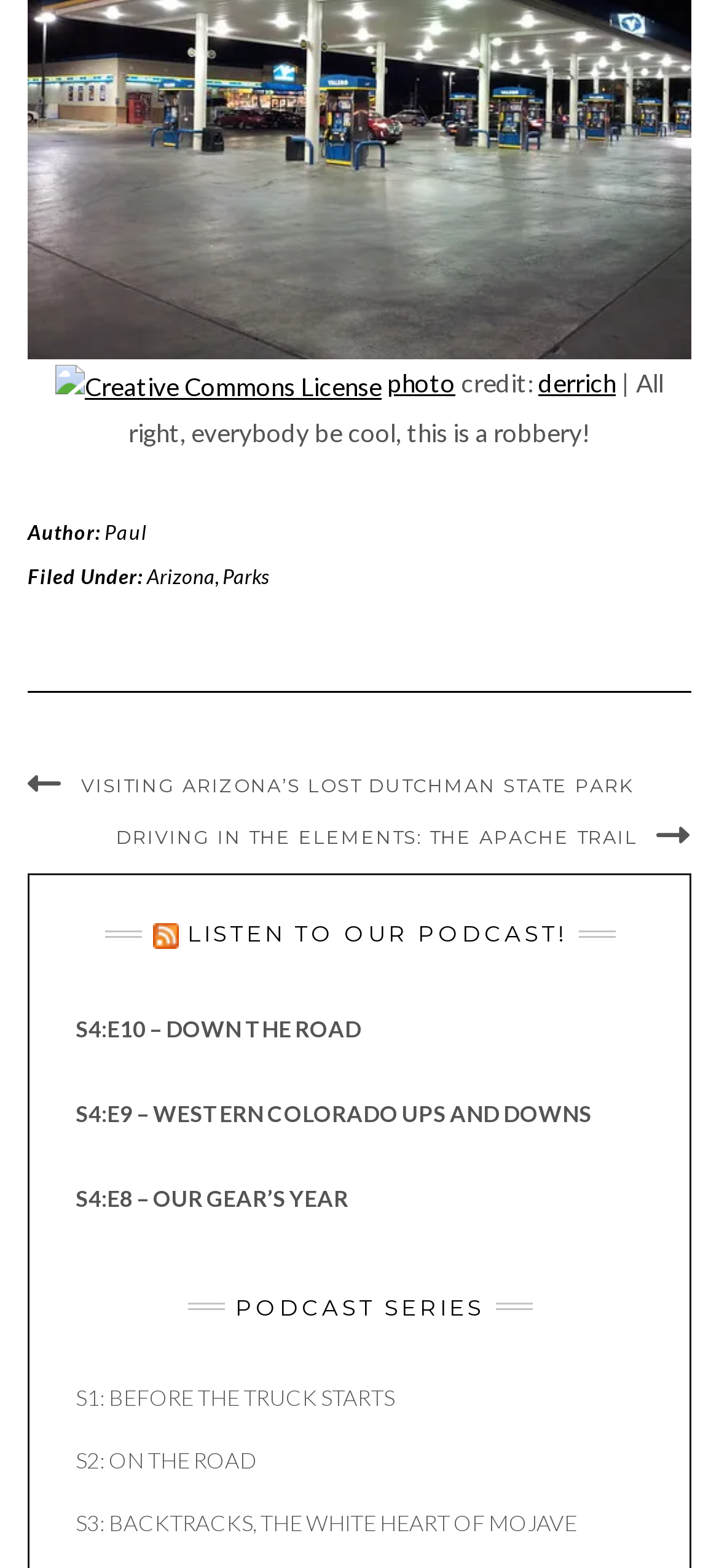Using the provided element description: "Parks", identify the bounding box coordinates. The coordinates should be four floats between 0 and 1 in the order [left, top, right, bottom].

[0.31, 0.36, 0.374, 0.375]